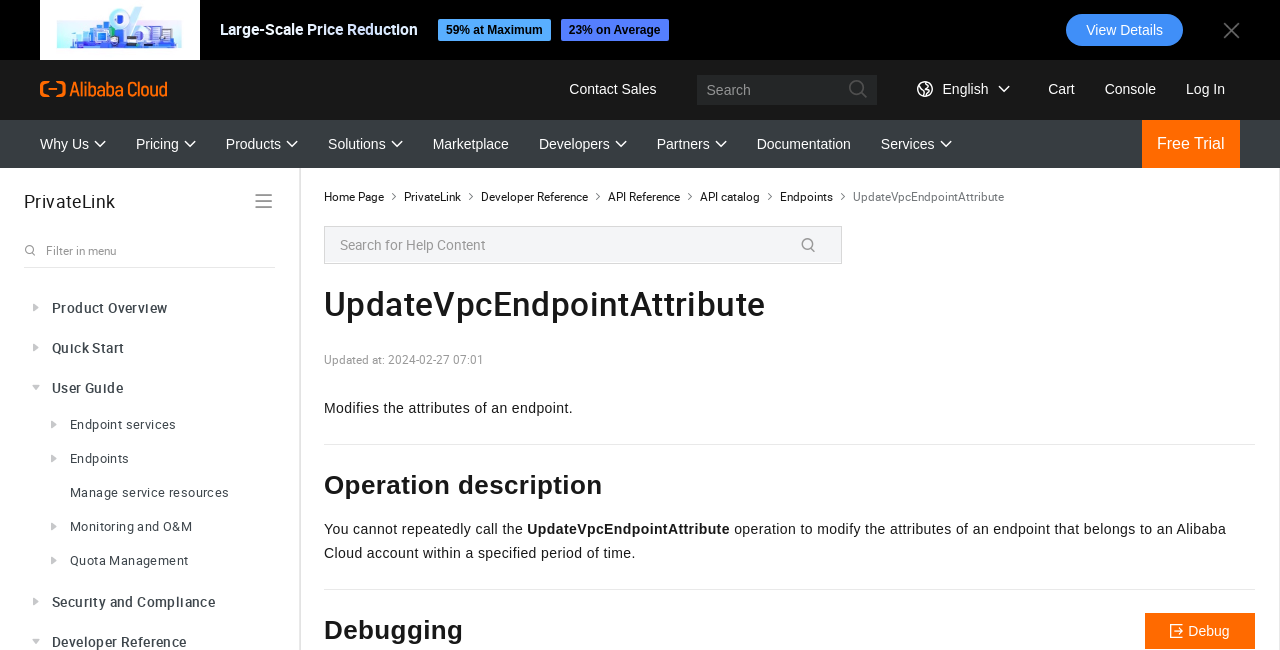Determine the bounding box coordinates of the region that needs to be clicked to achieve the task: "Click on the 'Endpoint services' link".

[0.033, 0.628, 0.212, 0.68]